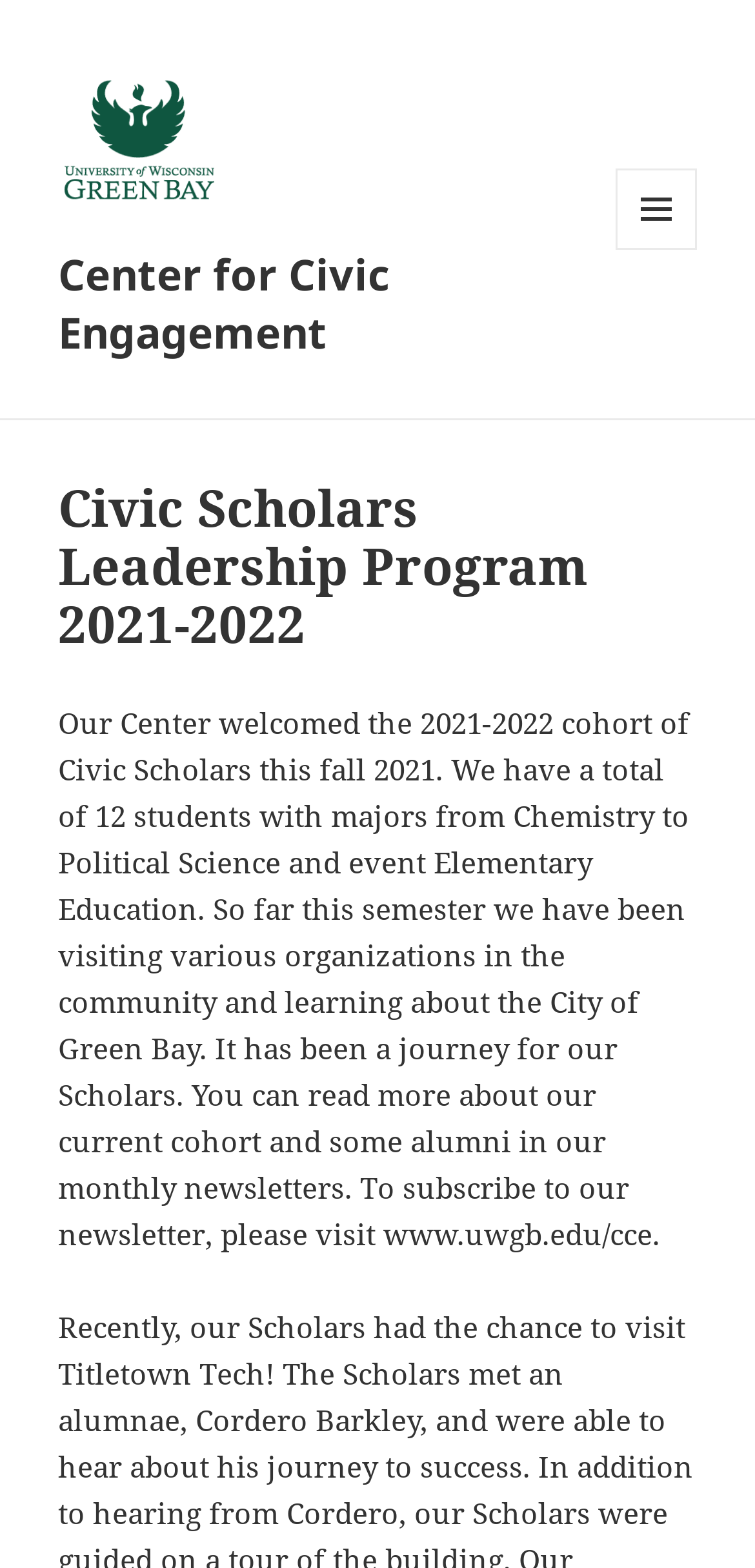Find the main header of the webpage and produce its text content.

Civic Scholars Leadership Program 2021-2022